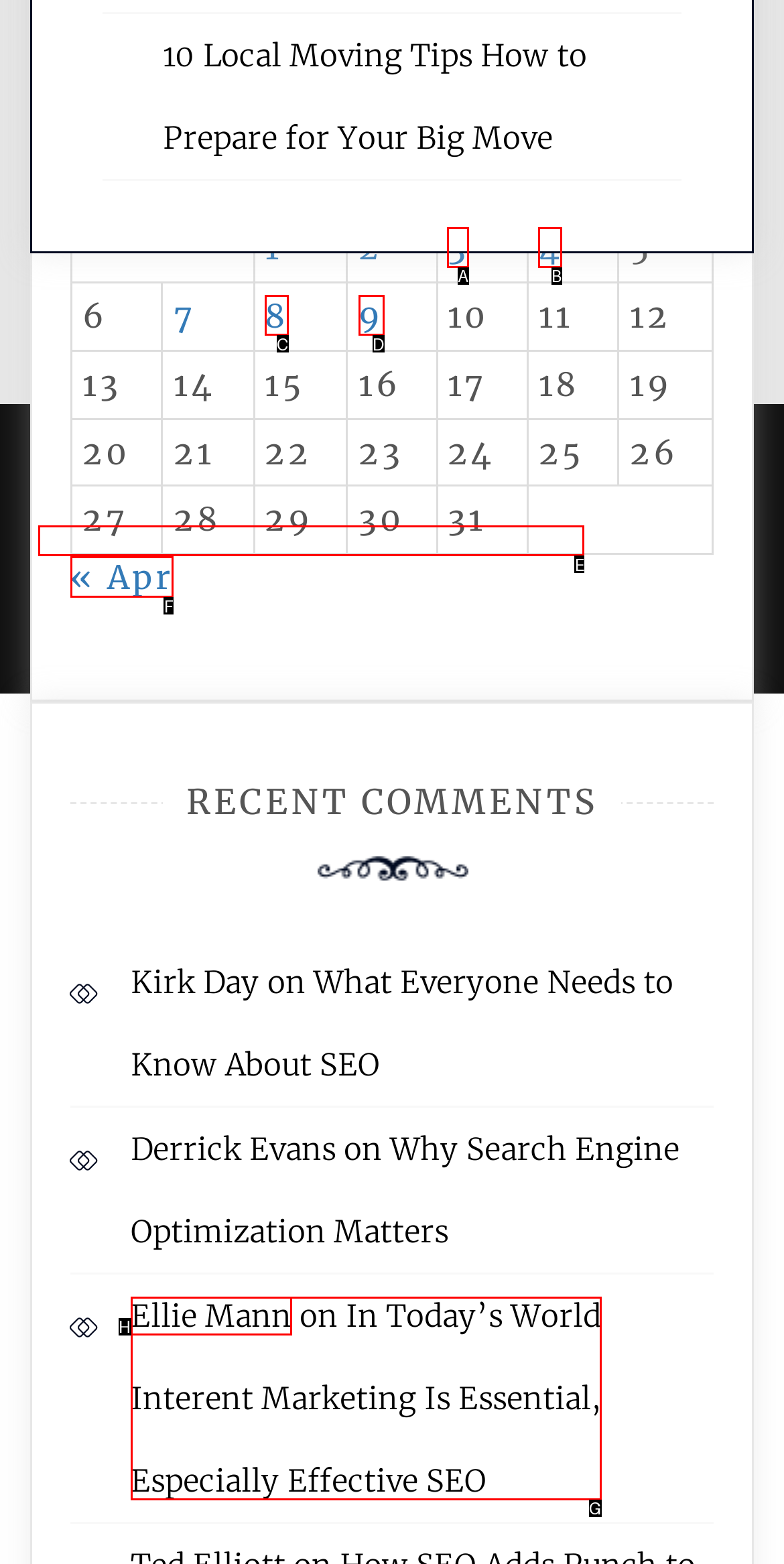Tell me the correct option to click for this task: Go to previous month
Write down the option's letter from the given choices.

F